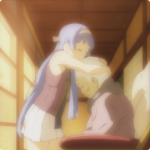Convey all the details present in the image.

The image captures a tender moment between two characters within a serene indoor setting, characterized by traditional Japanese architecture. A young girl with long purple hair affectionately embraces an elderly man seated beside her, who appears to be resting contentedly. The girl's gesture suggests warmth and care, possibly indicating a familial bond or a deep friendship. The soft, warm lighting enhances the emotional tone, evoking a sense of nostalgia and connection. This scene likely resonates with themes of love, respect, and the passage of time, reflecting a touching interaction that feels both intimate and heartfelt.